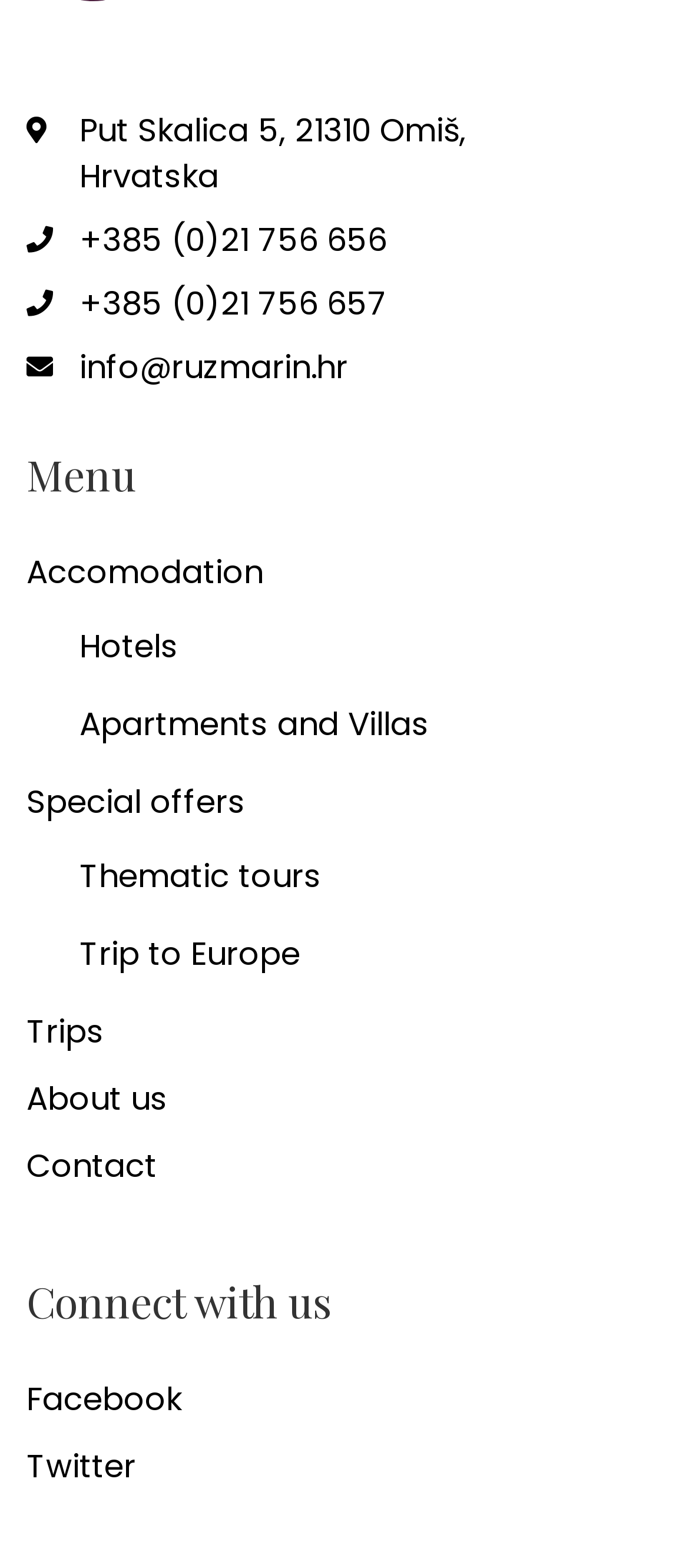Kindly respond to the following question with a single word or a brief phrase: 
What is the address of the company?

Put Skalica 5, 21310 Omiš, Hrvatska